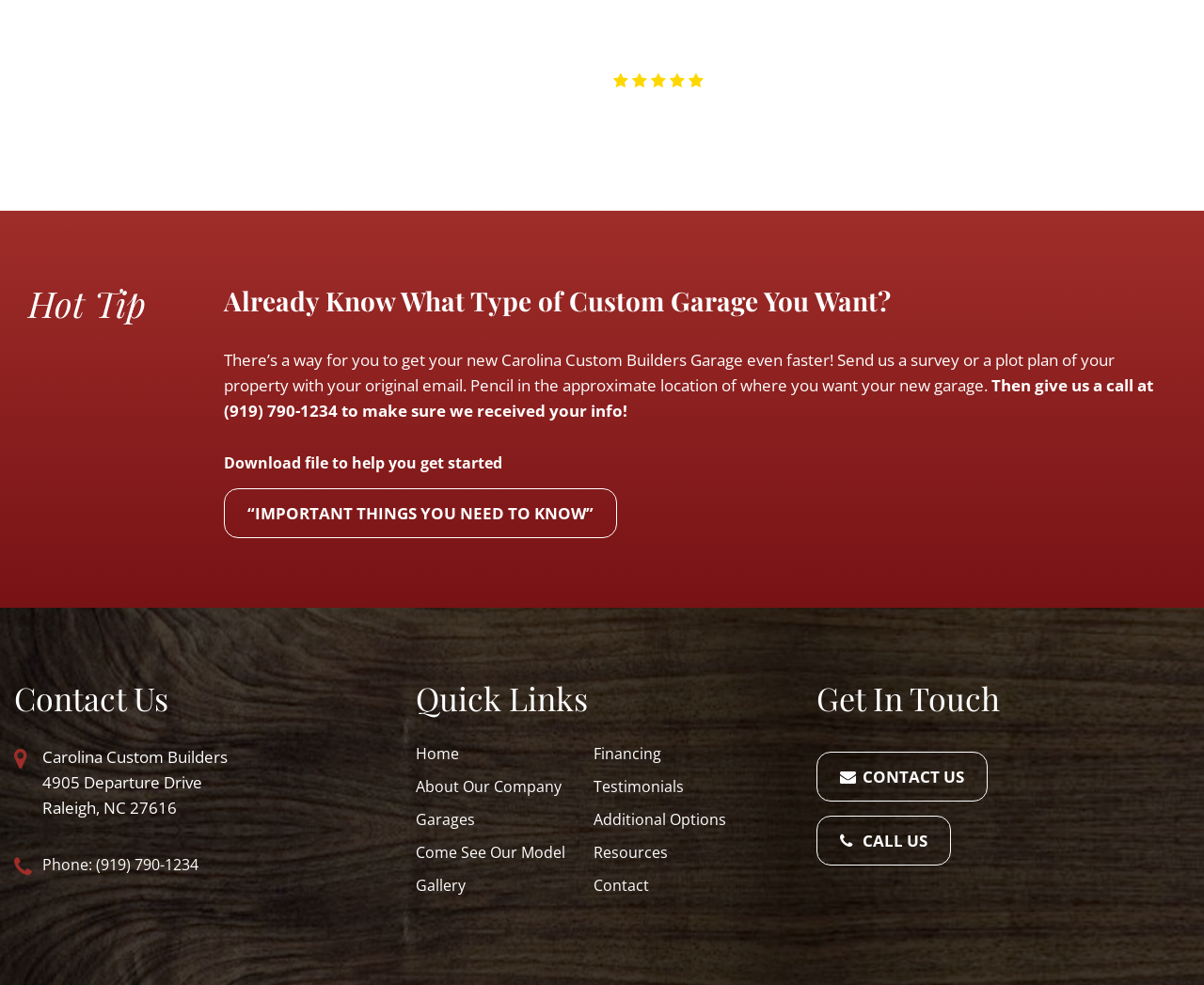Give a concise answer using only one word or phrase for this question:
What is the phone number?

(919) 790-1234